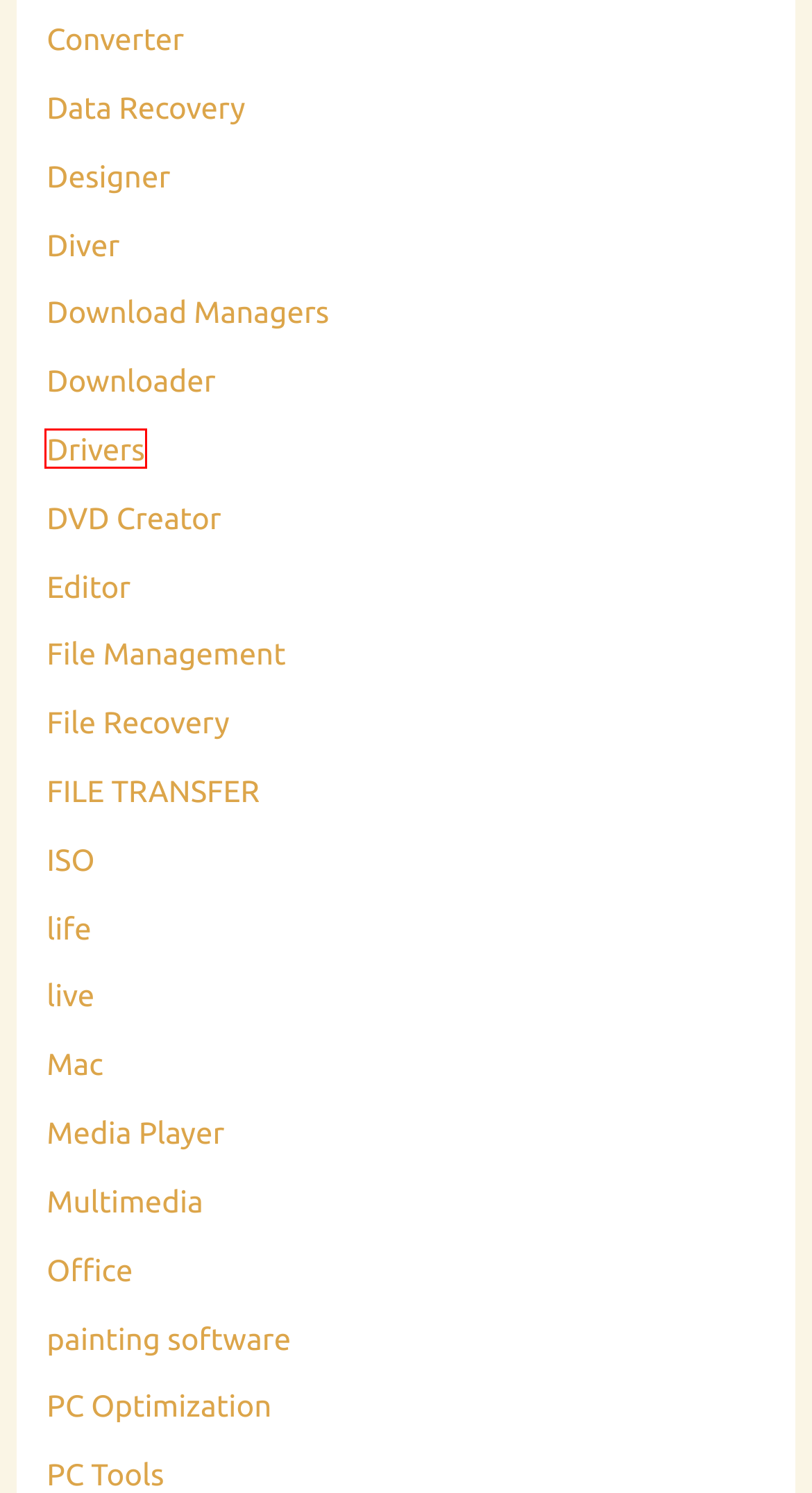You have a screenshot of a webpage, and a red bounding box highlights an element. Select the webpage description that best fits the new page after clicking the element within the bounding box. Options are:
A. FILE TRANSFER Archives - Crack Software Free Download
B. Drivers Archives - Crack Software Free Download
C. Media Player Archives - Crack Software Free Download
D. life Archives - Crack Software Free Download
E. Download Managers Archives - Crack Software Free Download
F. DVD Creator Archives - Crack Software Free Download
G. ISO Archives - Crack Software Free Download
H. PC Optimization Archives - Crack Software Free Download

B